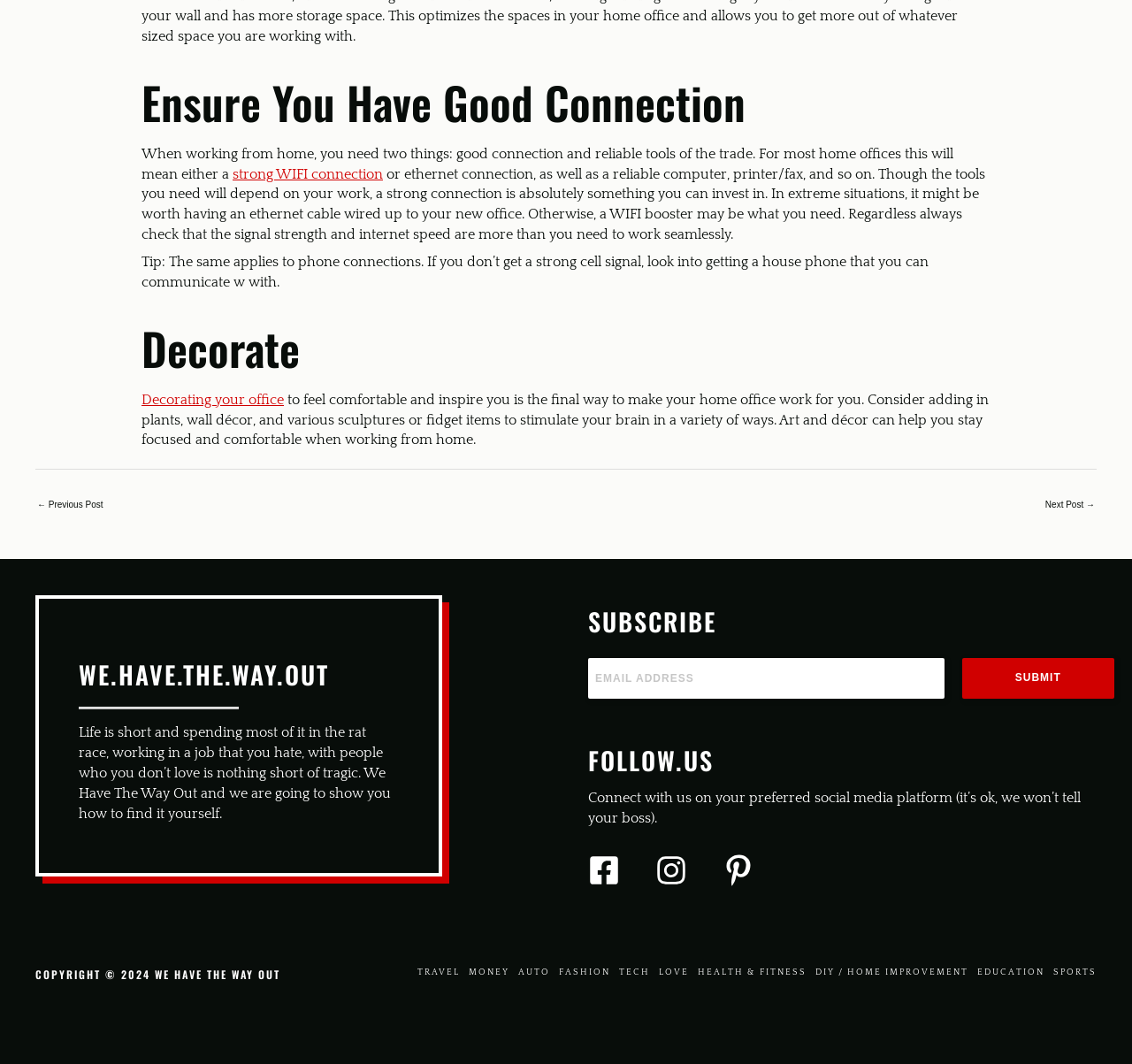Please specify the bounding box coordinates of the clickable region necessary for completing the following instruction: "Click on 'strong WIFI connection'". The coordinates must consist of four float numbers between 0 and 1, i.e., [left, top, right, bottom].

[0.205, 0.156, 0.338, 0.171]